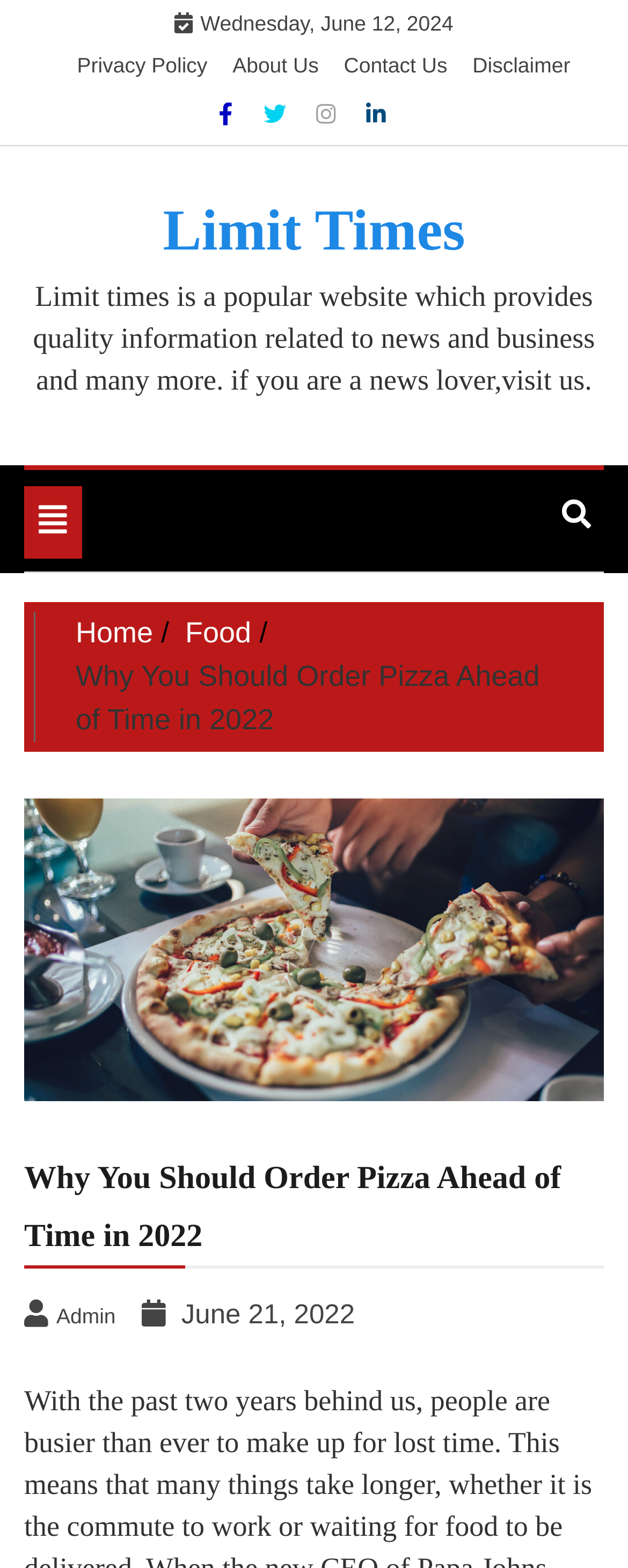Indicate the bounding box coordinates of the element that needs to be clicked to satisfy the following instruction: "Go to the 'Home' page". The coordinates should be four float numbers between 0 and 1, i.e., [left, top, right, bottom].

[0.121, 0.393, 0.244, 0.413]